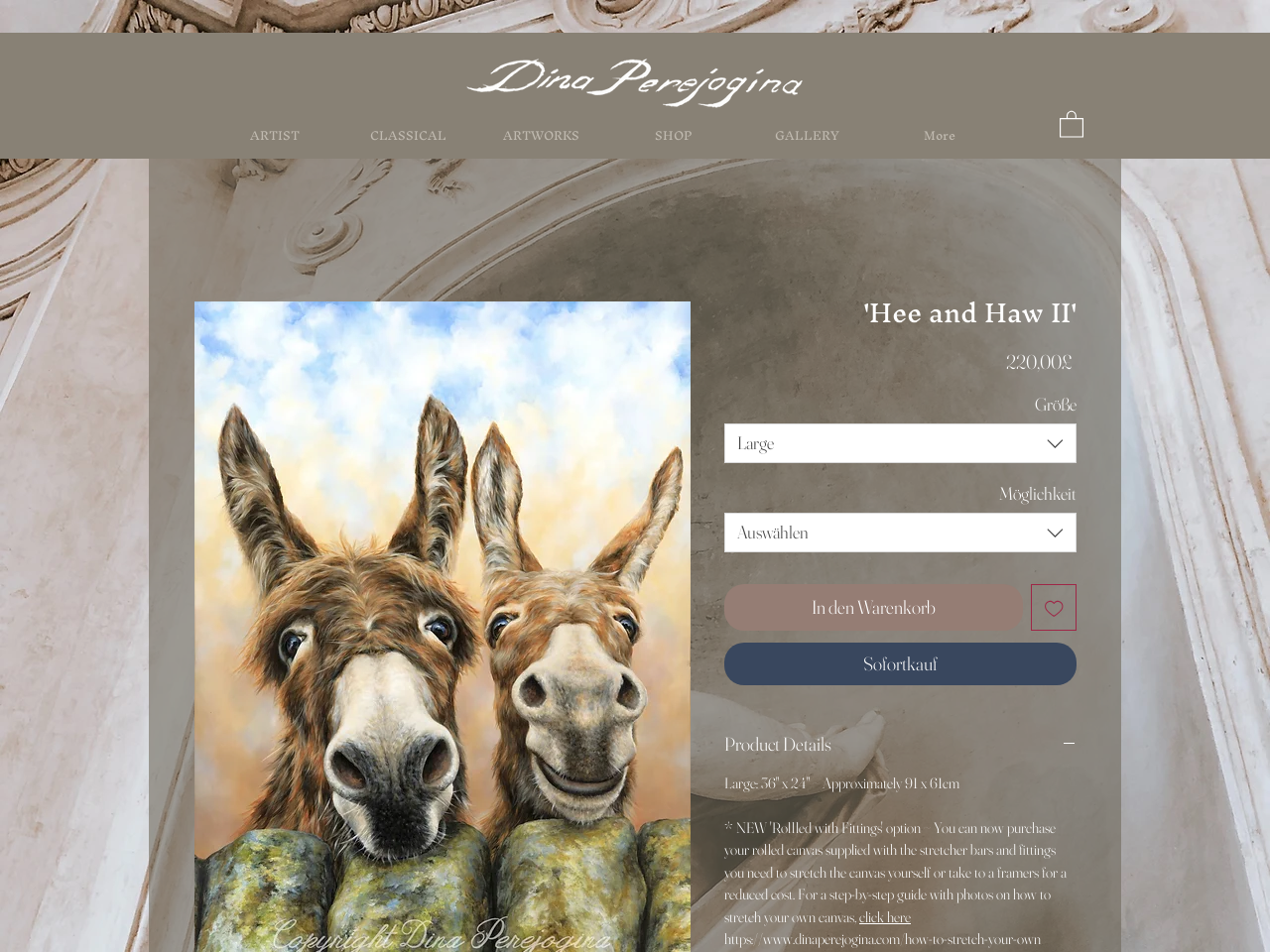Give a succinct answer to this question in a single word or phrase: 
What is the link provided for learning how to stretch the artwork?

https://www.dinaperejogina.com/how-to-stretch-your-own